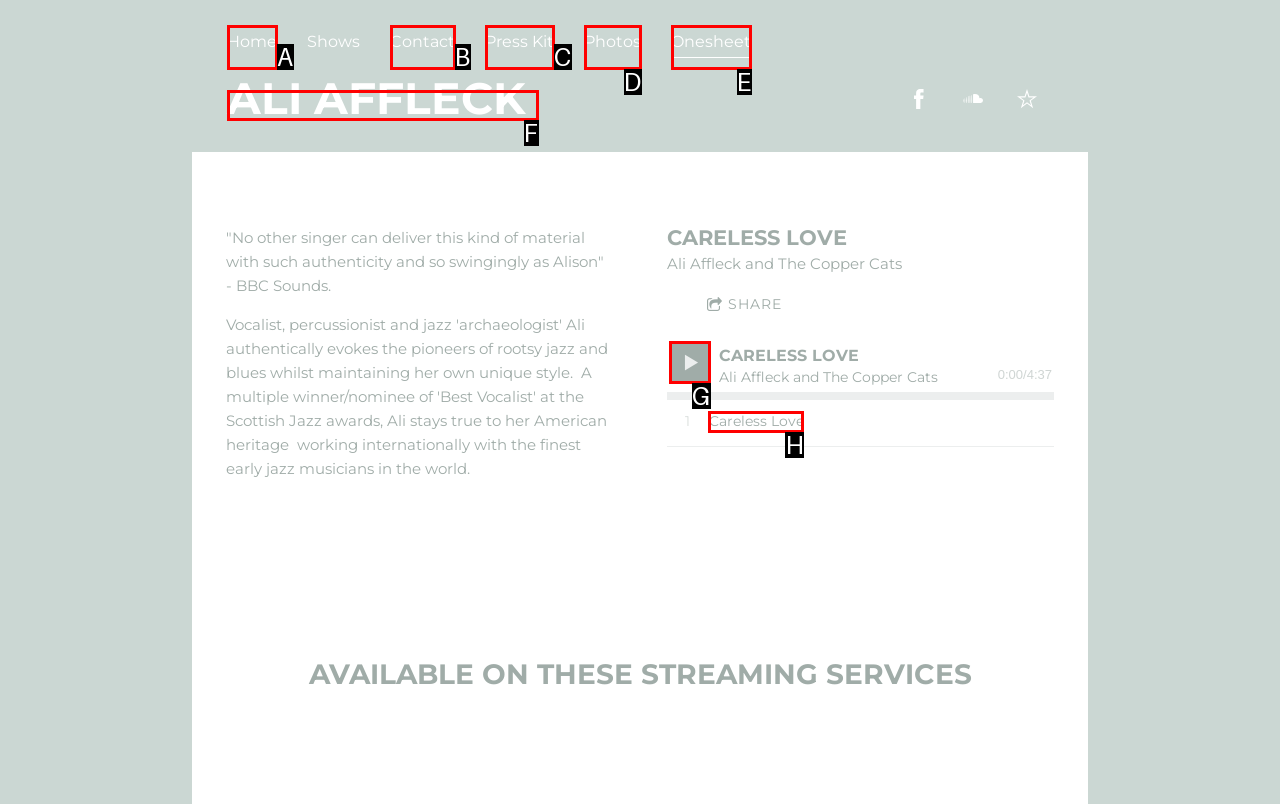Given the instruction: Play the audio, which HTML element should you click on?
Answer with the letter that corresponds to the correct option from the choices available.

G